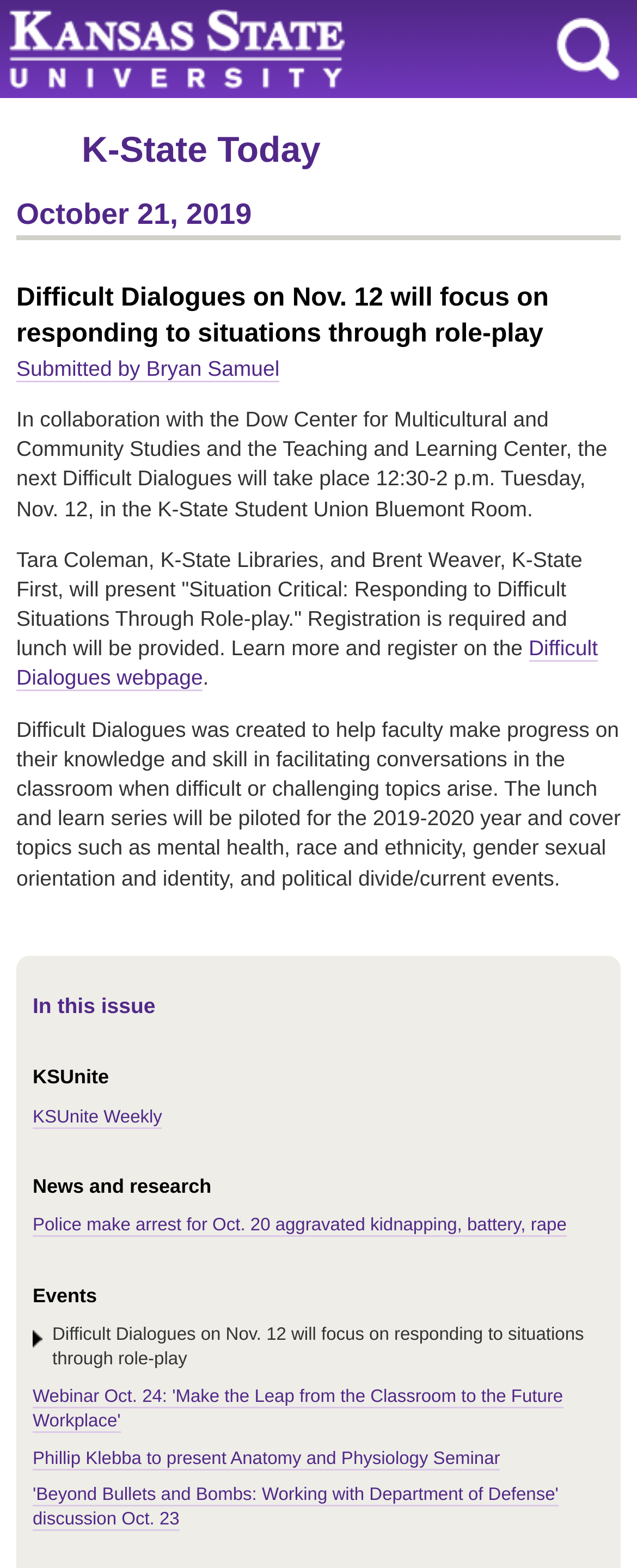Please find the bounding box coordinates of the element that needs to be clicked to perform the following instruction: "Search on the website". The bounding box coordinates should be four float numbers between 0 and 1, represented as [left, top, right, bottom].

[0.872, 0.01, 0.974, 0.052]